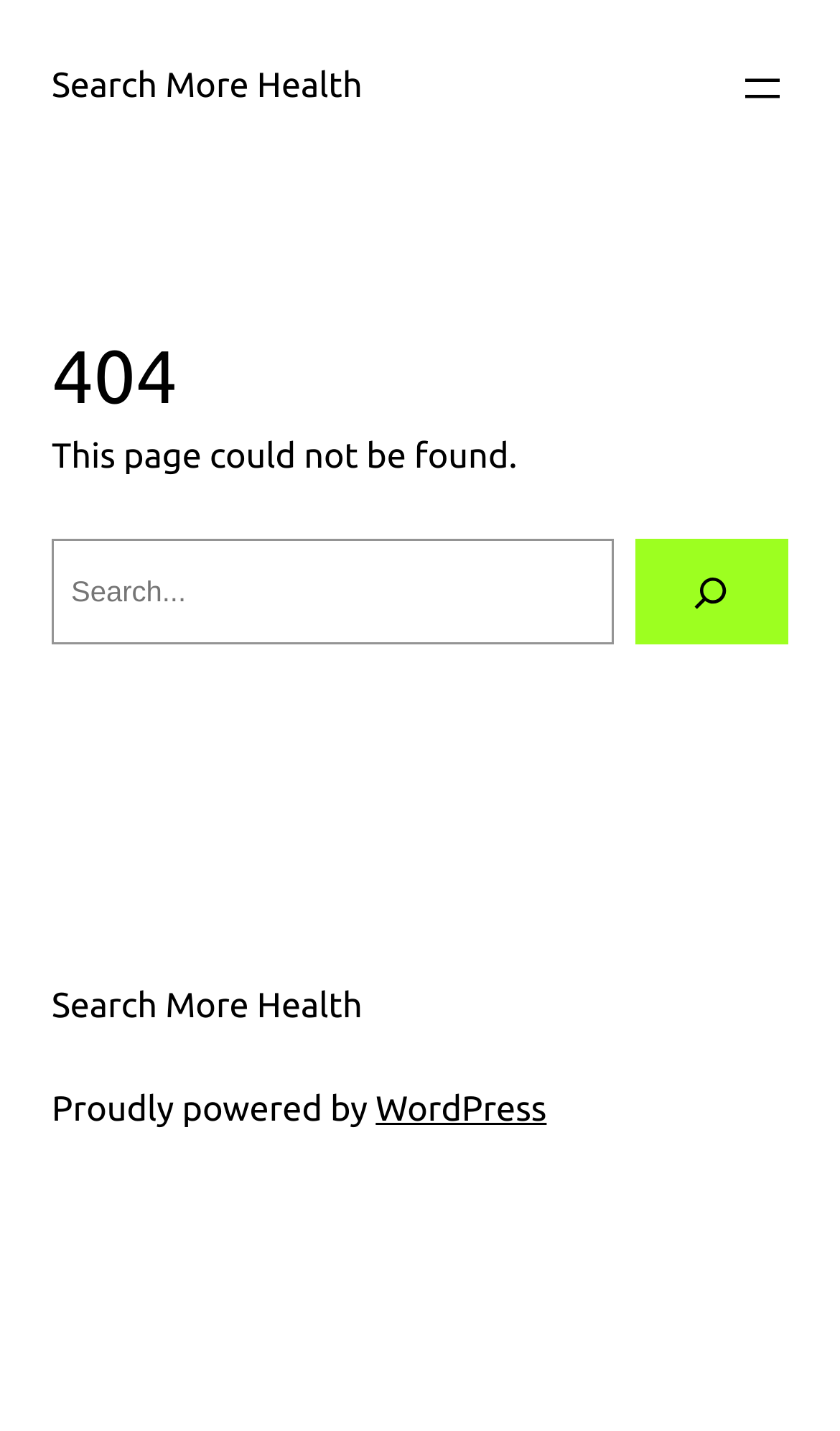Use the details in the image to answer the question thoroughly: 
What can be done on the page?

The page provides a search box, allowing users to search for content on the website, as the requested page could not be found.